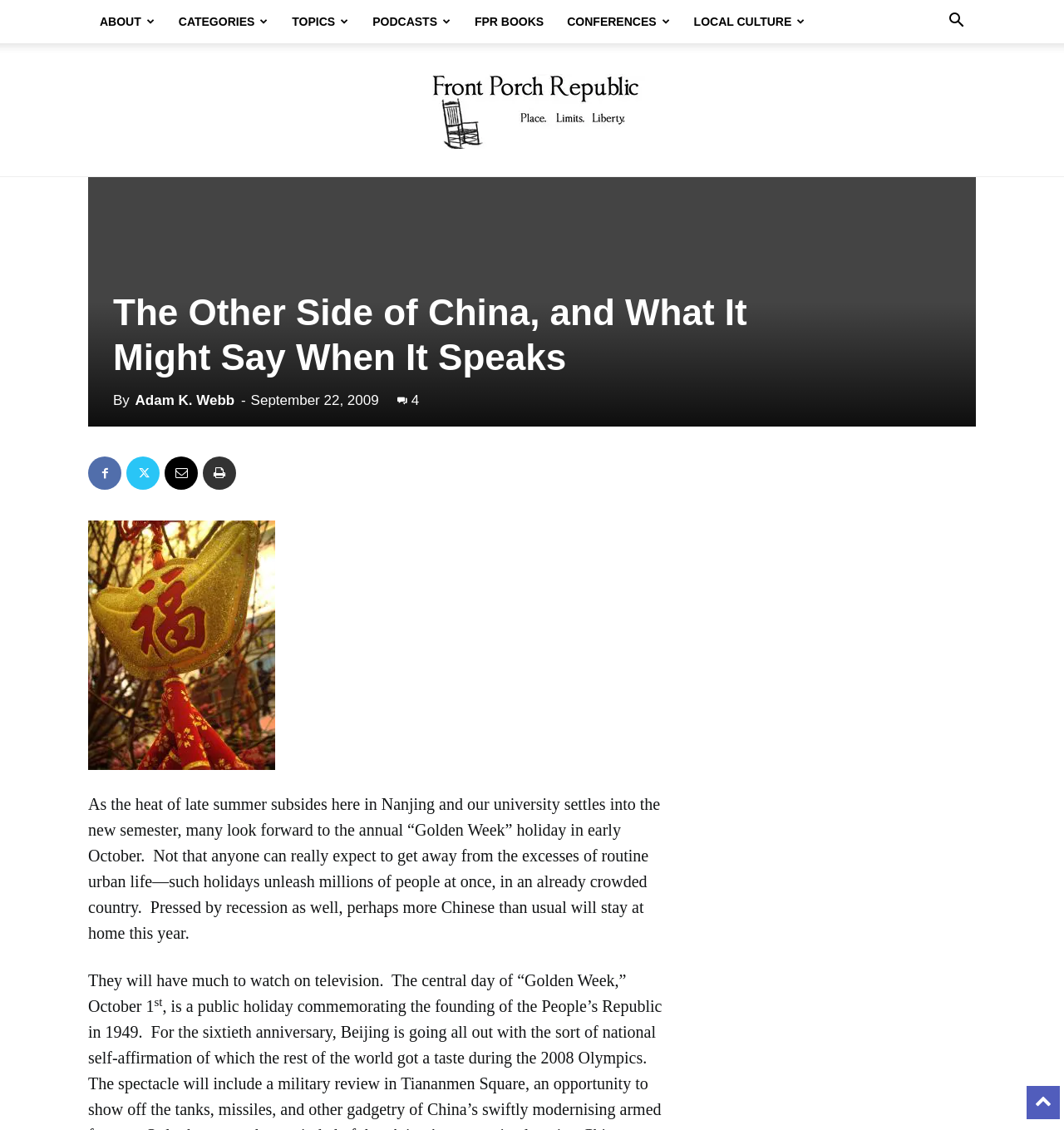Specify the bounding box coordinates of the area to click in order to execute this command: 'Visit the 'CATEGORIES' page'. The coordinates should consist of four float numbers ranging from 0 to 1, and should be formatted as [left, top, right, bottom].

[0.157, 0.0, 0.264, 0.038]